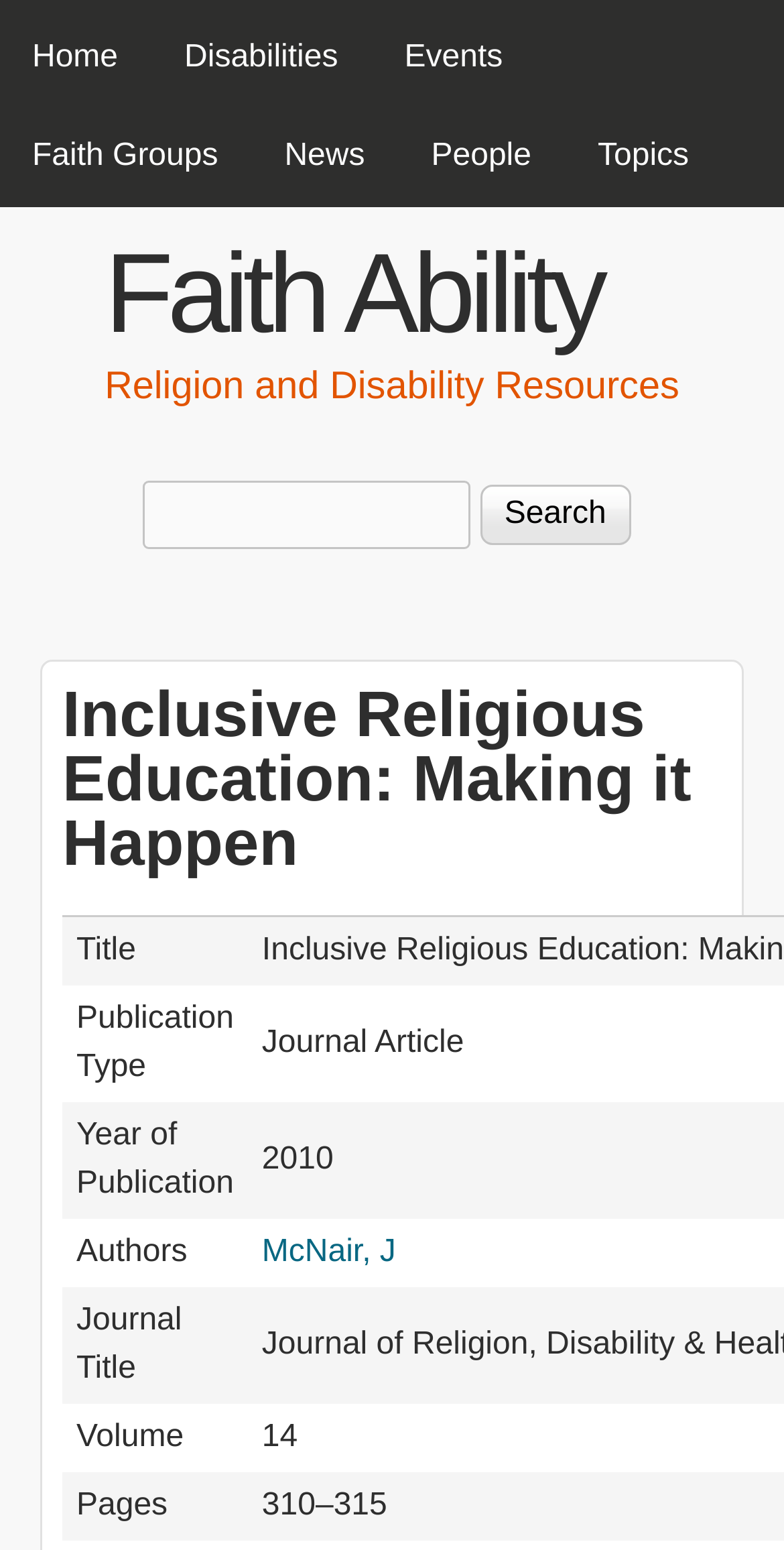Use a single word or phrase to respond to the question:
What is the purpose of the search form?

To search resources